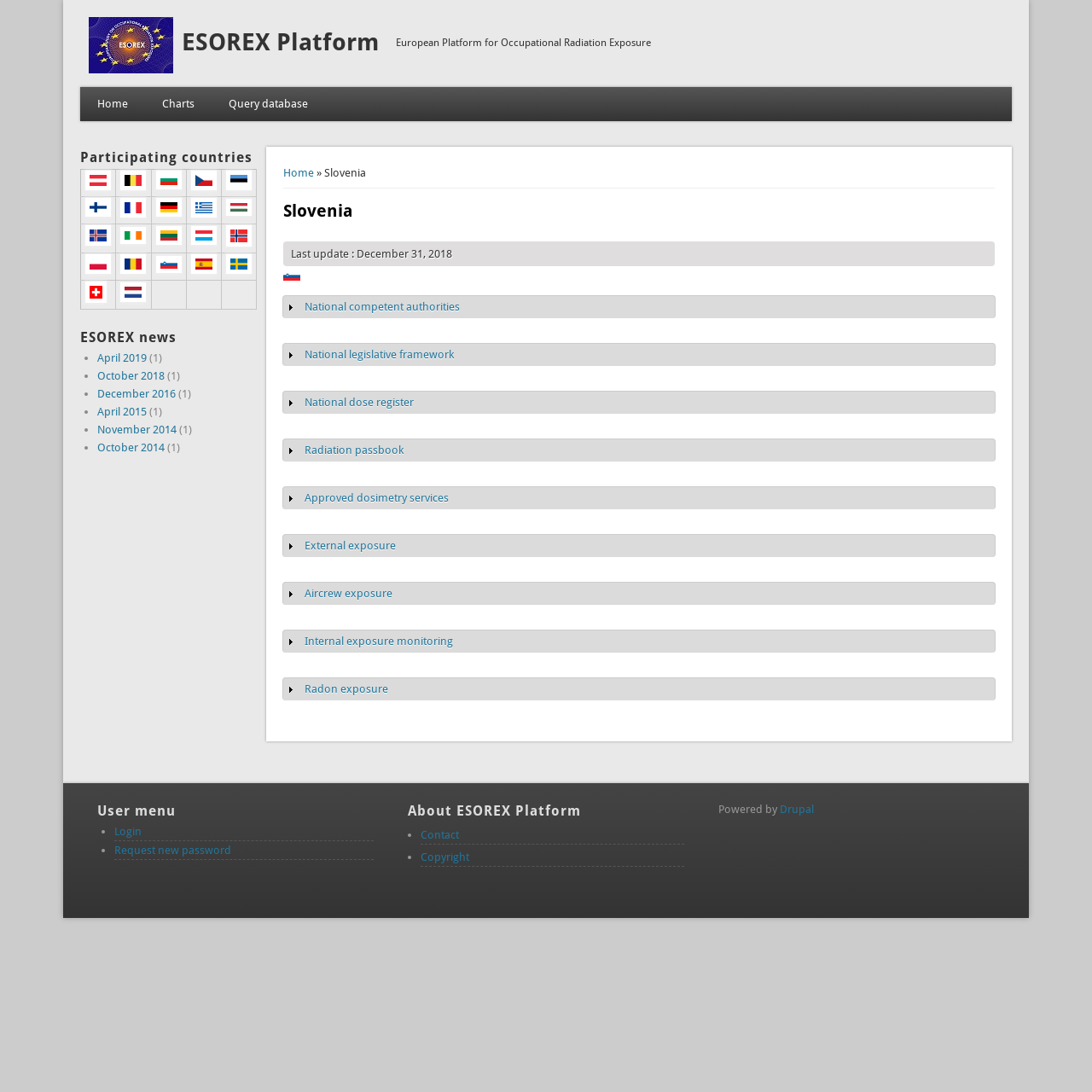Reply to the question with a single word or phrase:
What is the last update date of Slovenia's information?

December 31, 2018